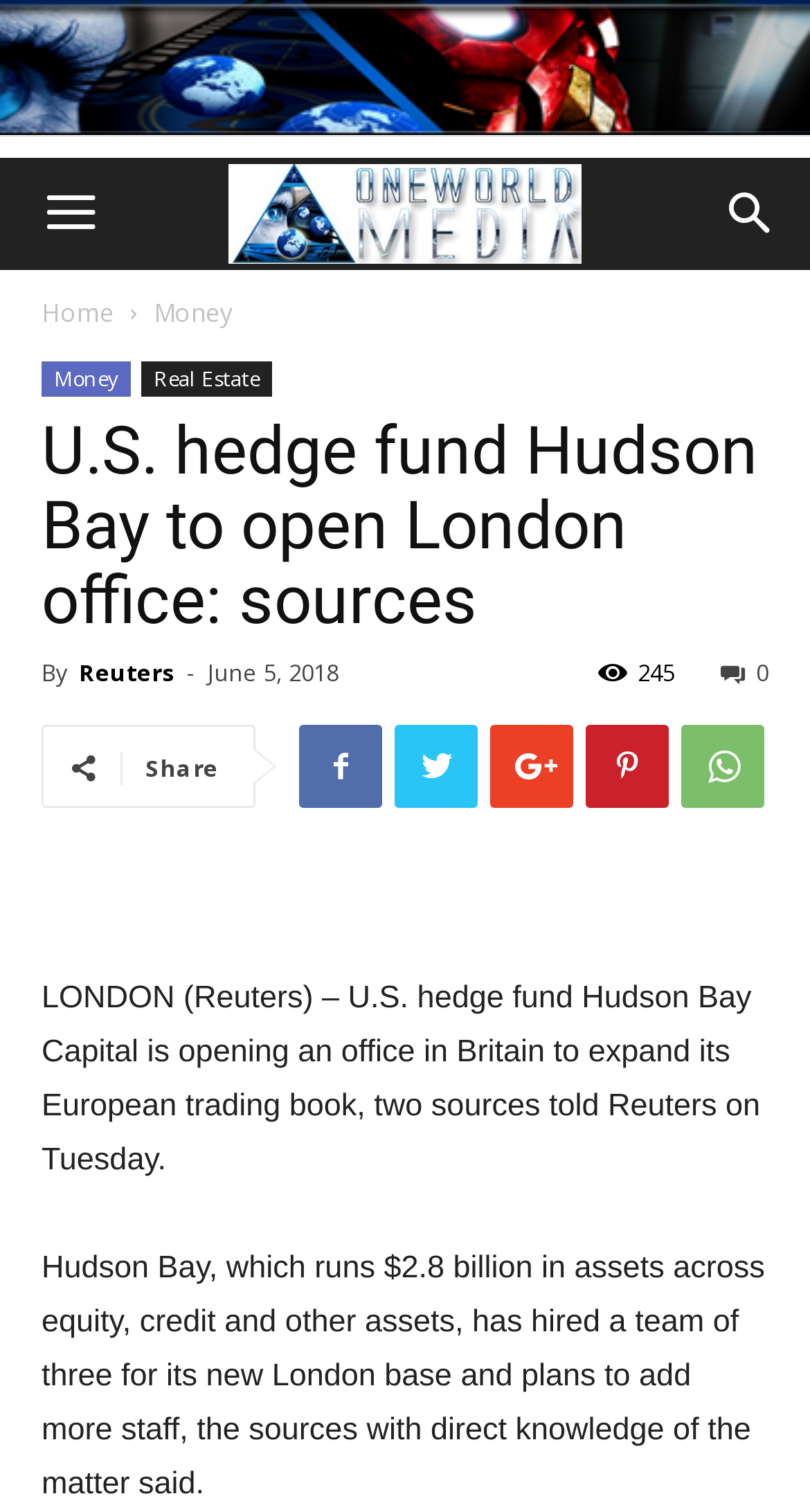Identify the bounding box coordinates of the element to click to follow this instruction: 'Click the Share button'. Ensure the coordinates are four float values between 0 and 1, provided as [left, top, right, bottom].

[0.179, 0.497, 0.269, 0.518]